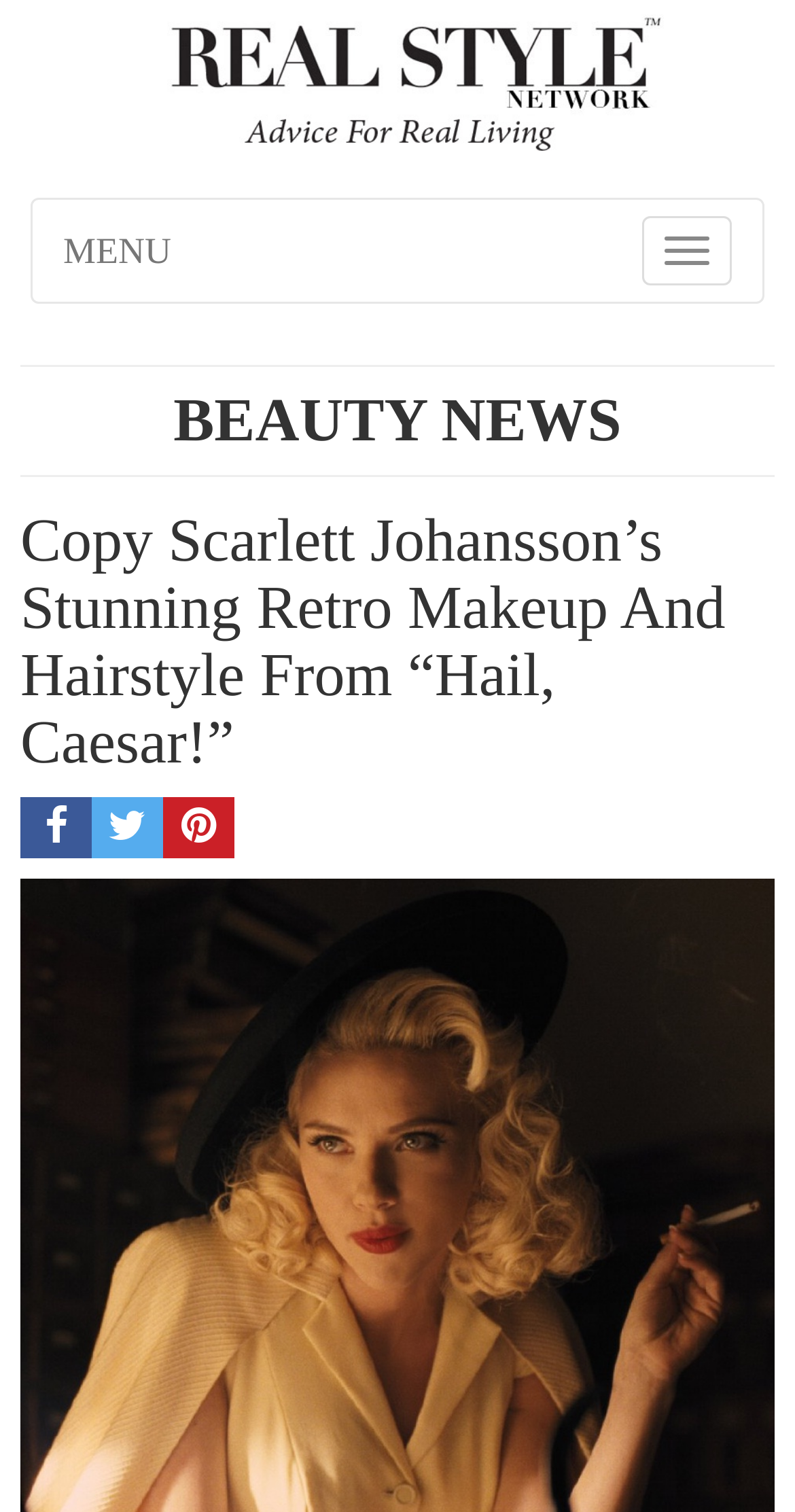Based on the element description "MENU", predict the bounding box coordinates of the UI element.

[0.041, 0.132, 0.254, 0.2]